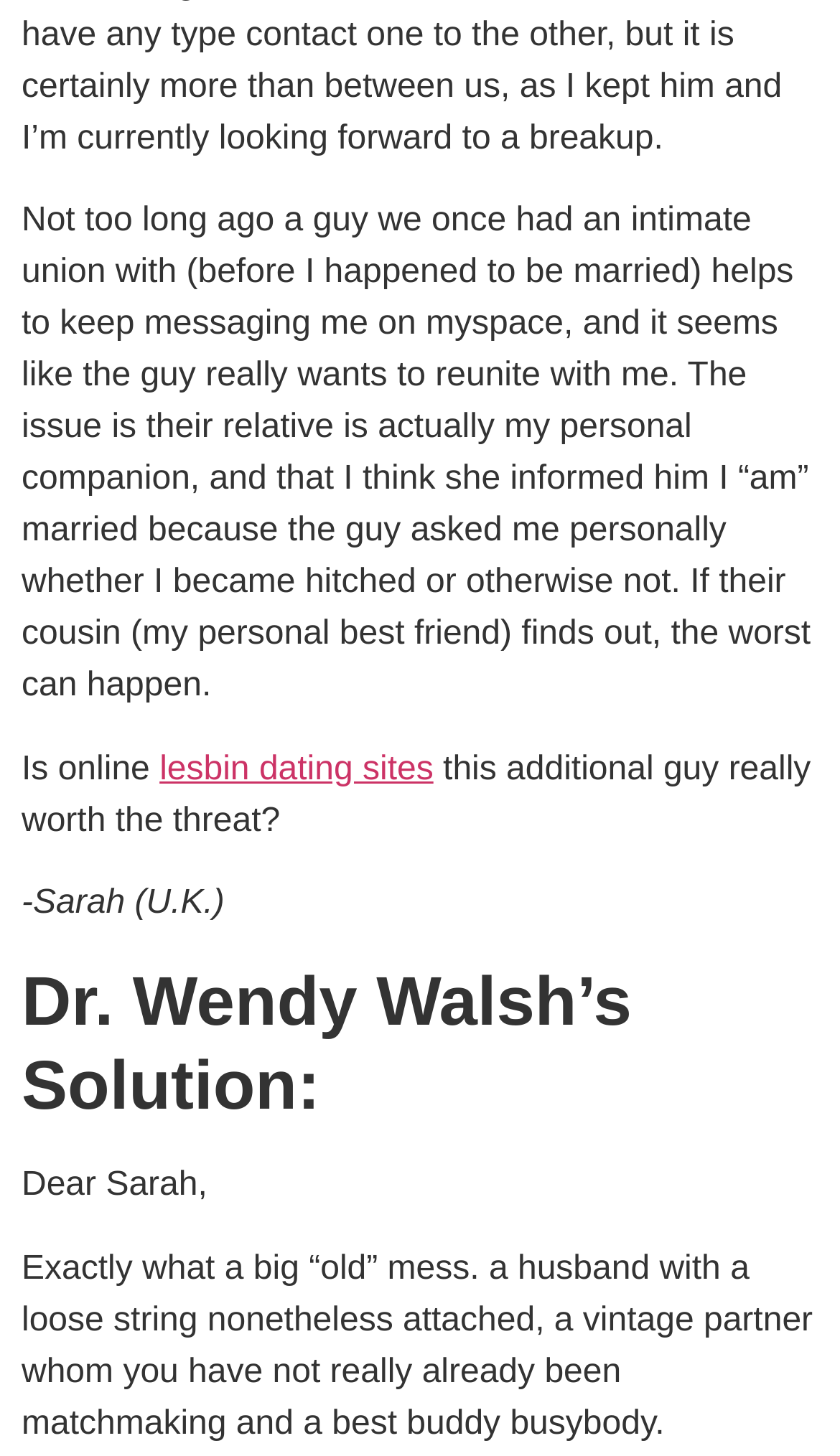What is the relationship between the writer and the guy who keeps messaging?
Please provide a single word or phrase as the answer based on the screenshot.

Intimate union before marriage